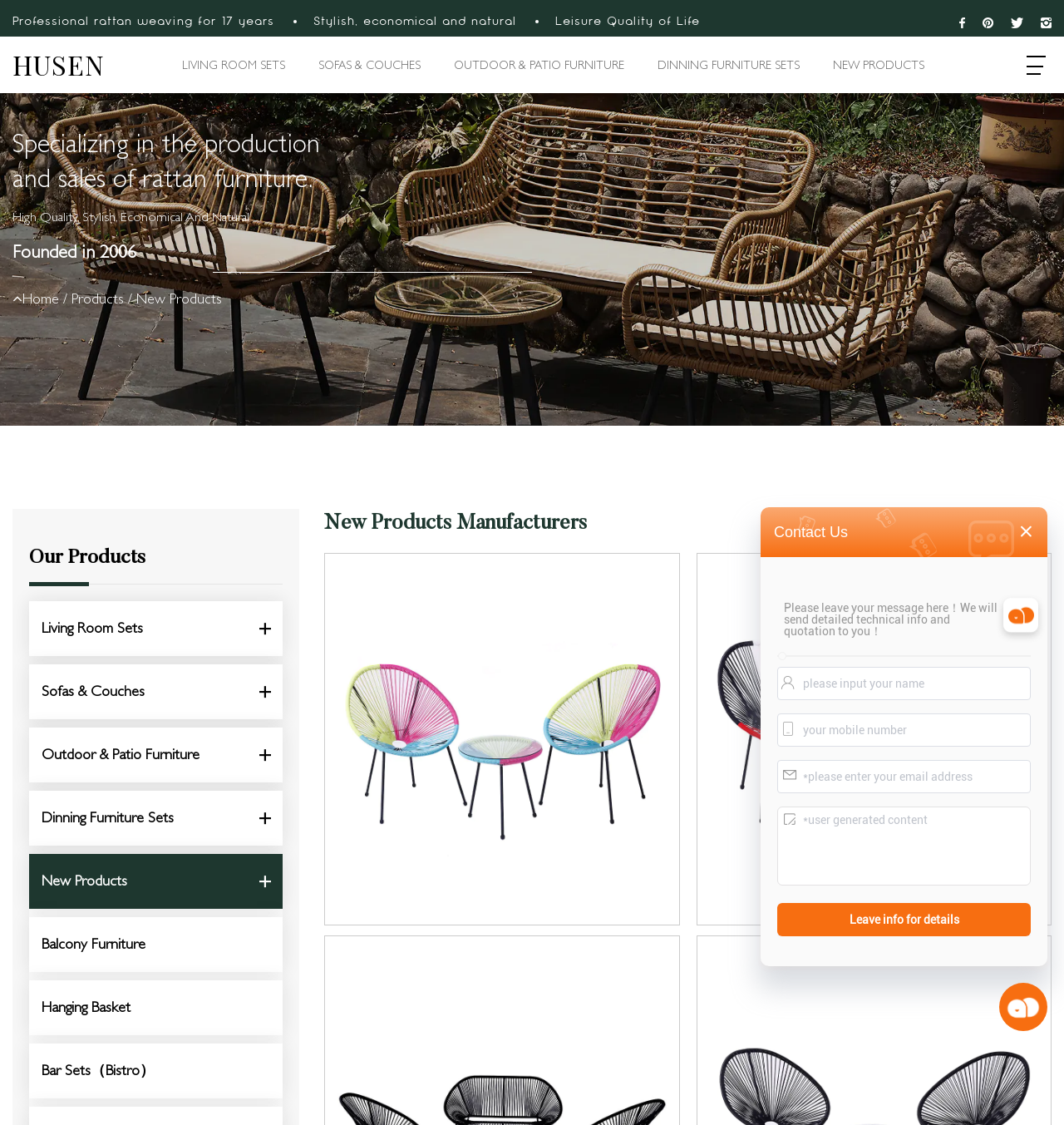What is the company's name?
Using the details from the image, give an elaborate explanation to answer the question.

The company's name can be found in the top-right corner of the webpage, where there are four images with the same name. It is also mentioned in the heading 'Wholesale New Products Manufacturers, OEM Factory - Wuyi Husen Leisure Products Co., Ltd'.